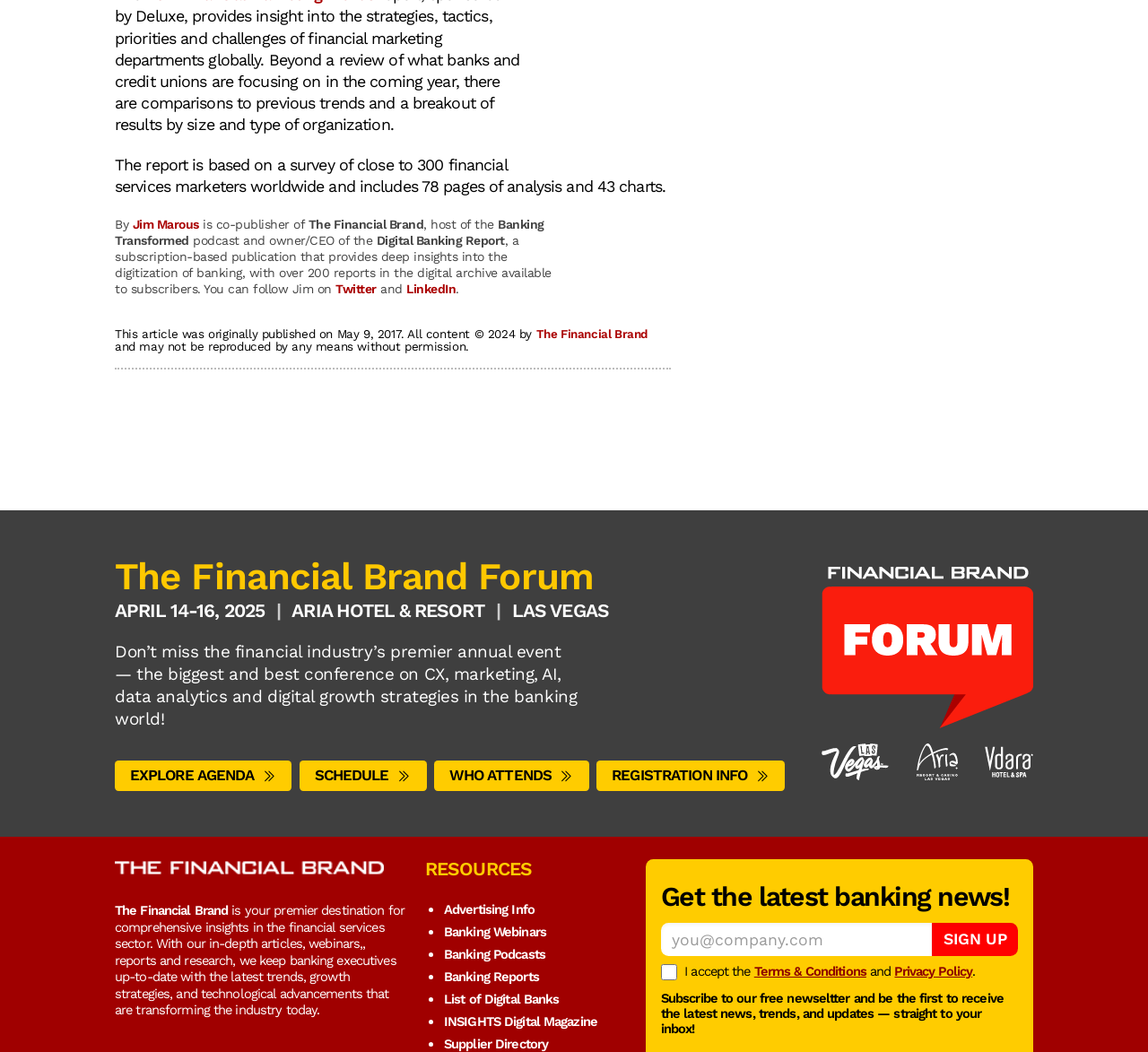Please identify the bounding box coordinates of the element that needs to be clicked to perform the following instruction: "Click on the 'EXPLORE AGENDA' link".

[0.1, 0.723, 0.254, 0.752]